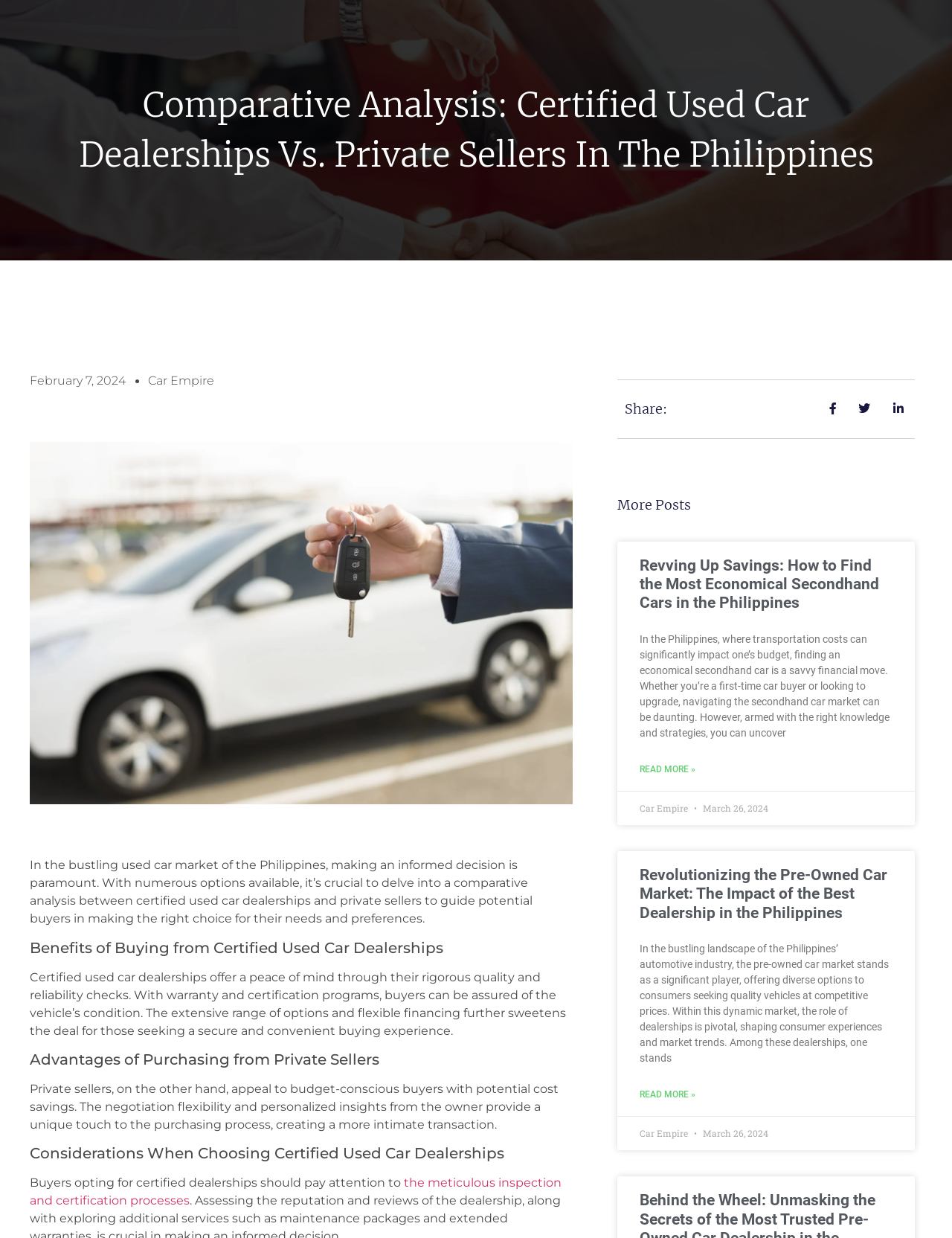Respond with a single word or phrase for the following question: 
What is the main topic of this webpage?

Certified used car dealerships vs private sellers